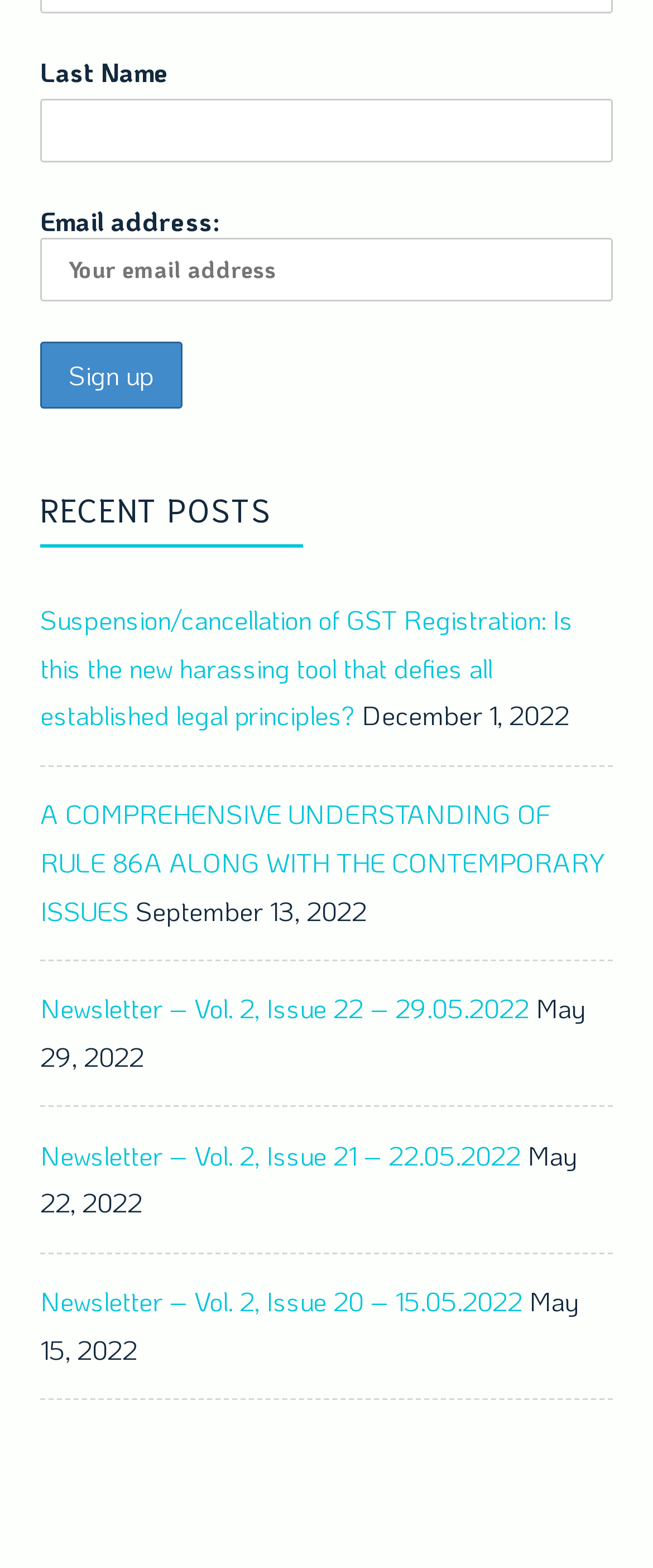How many recent posts are listed?
Using the information from the image, provide a comprehensive answer to the question.

The webpage has a section titled 'RECENT POSTS' which lists 5 recent posts with their titles and dates.